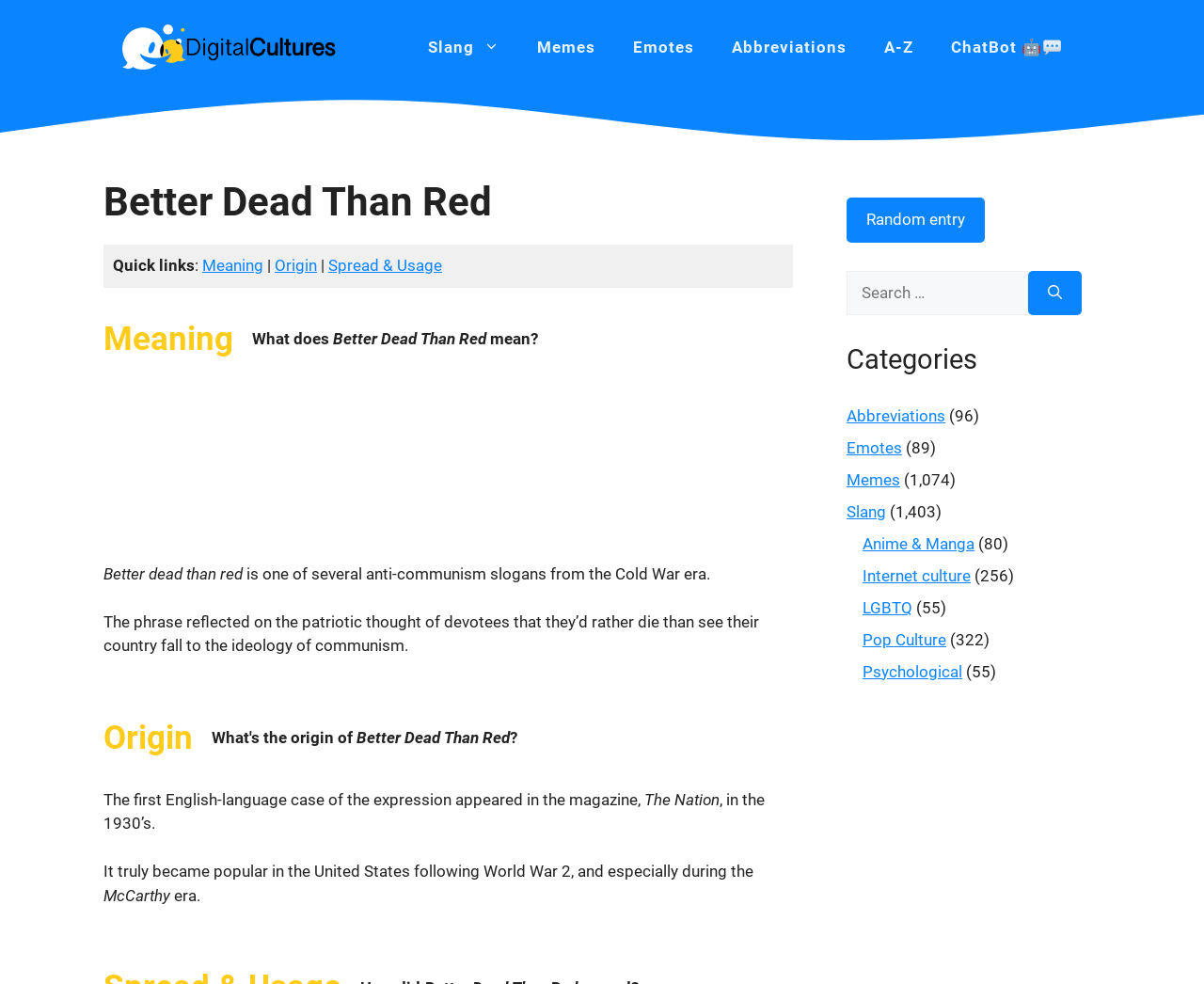Please determine the bounding box coordinates of the section I need to click to accomplish this instruction: "Read the 'Origin' section".

[0.086, 0.73, 0.16, 0.77]